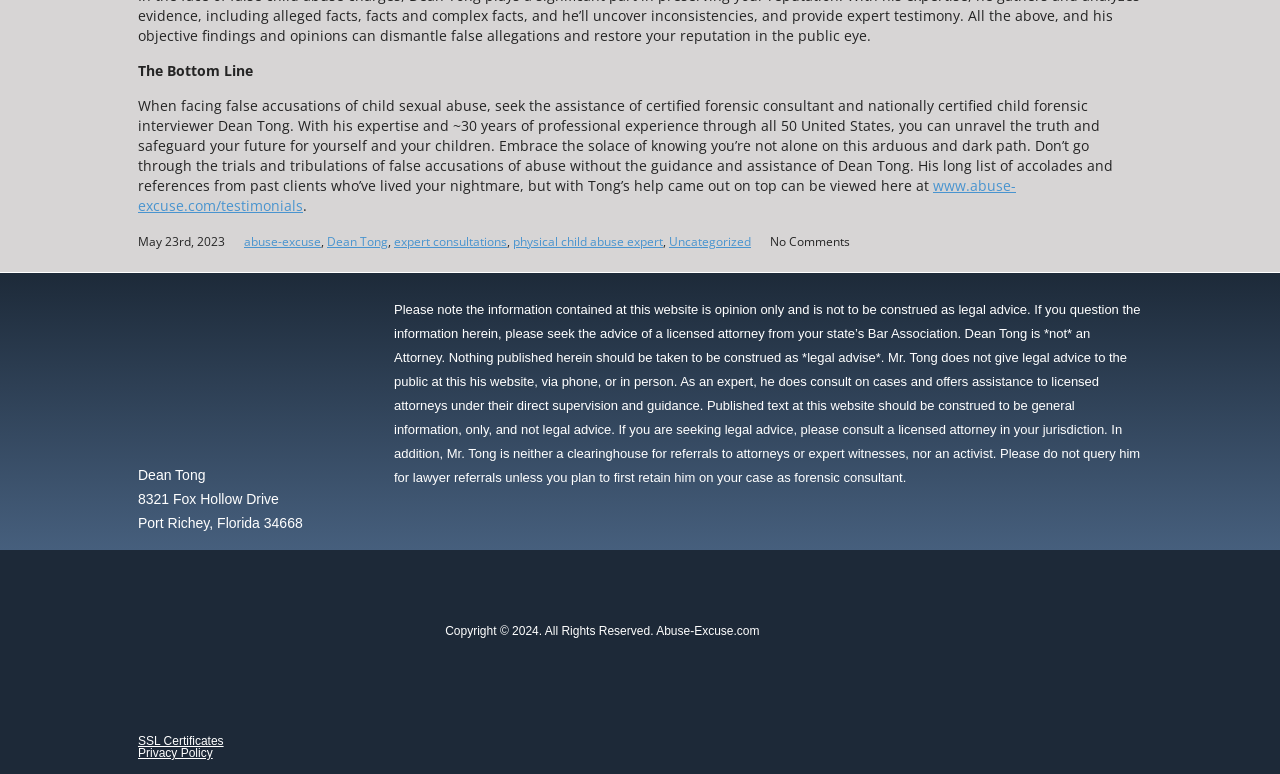What is the name of the expert consultant?
Give a one-word or short phrase answer based on the image.

Dean Tong